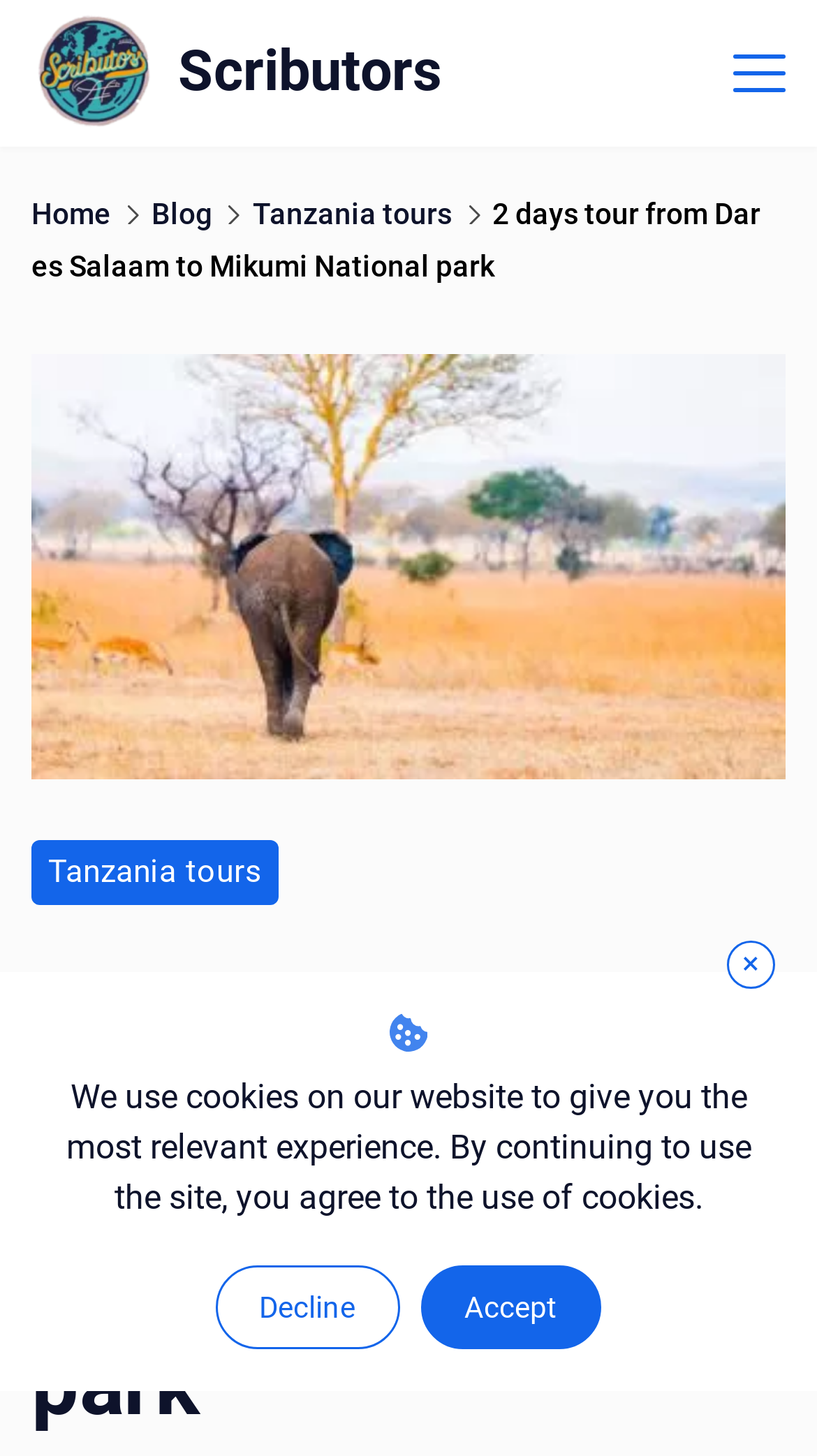Find the bounding box coordinates for the HTML element described in this sentence: "parent_node: Scributors". Provide the coordinates as four float numbers between 0 and 1, in the format [left, top, right, bottom].

[0.038, 0.005, 0.192, 0.096]